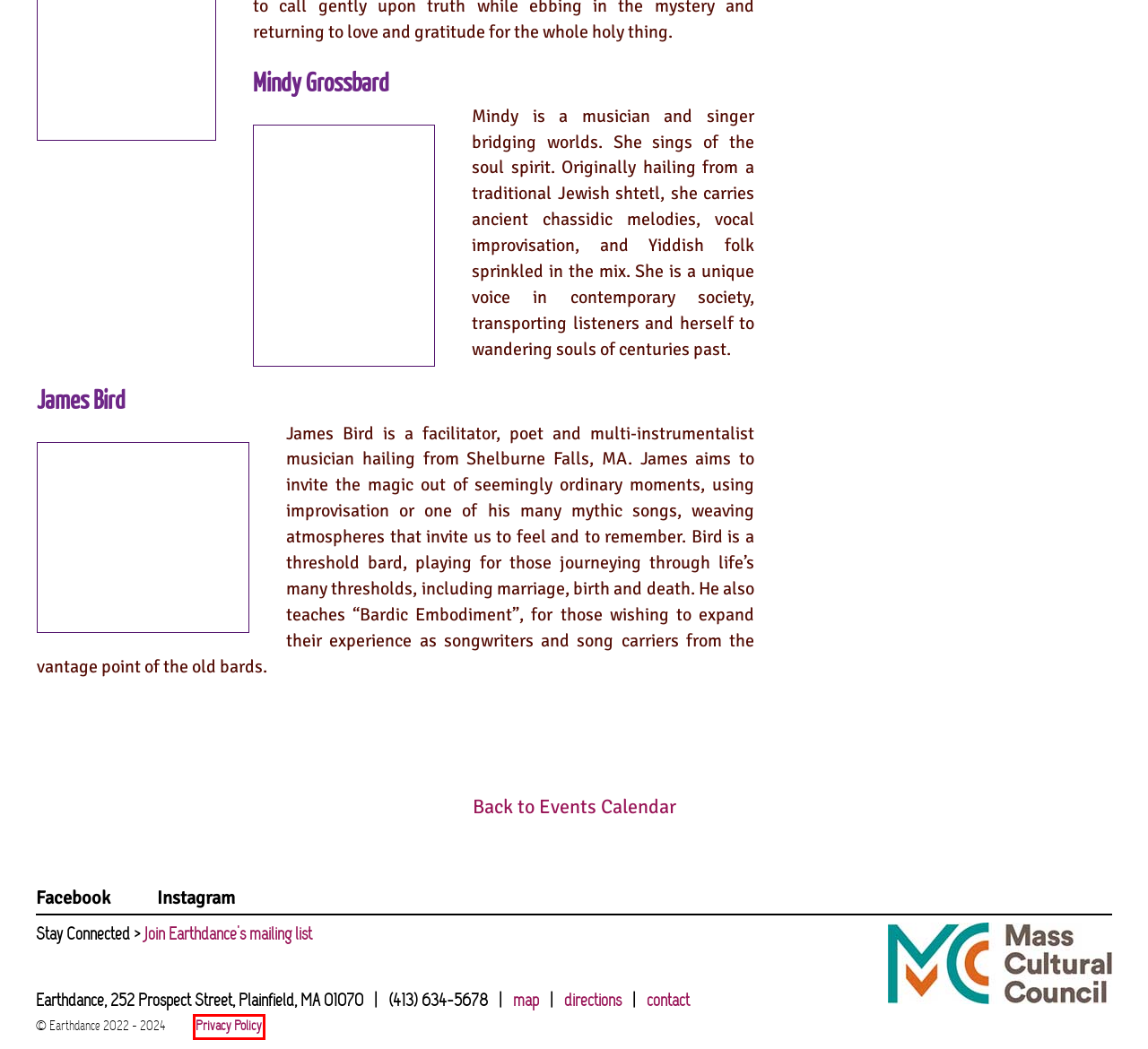Observe the webpage screenshot and focus on the red bounding box surrounding a UI element. Choose the most appropriate webpage description that corresponds to the new webpage after clicking the element in the bounding box. Here are the candidates:
A. Shopping Basket - Earthdance
B. Earthdance -
C. Accessibility - Earthdance
D. Directions - Earthdance
E. Earthdance Privacy Policy - Earthdance
F. Contact - Earthdance
G. Make a Donation - Earthdance
H. Mailing List Sign Up - Earthdance

E